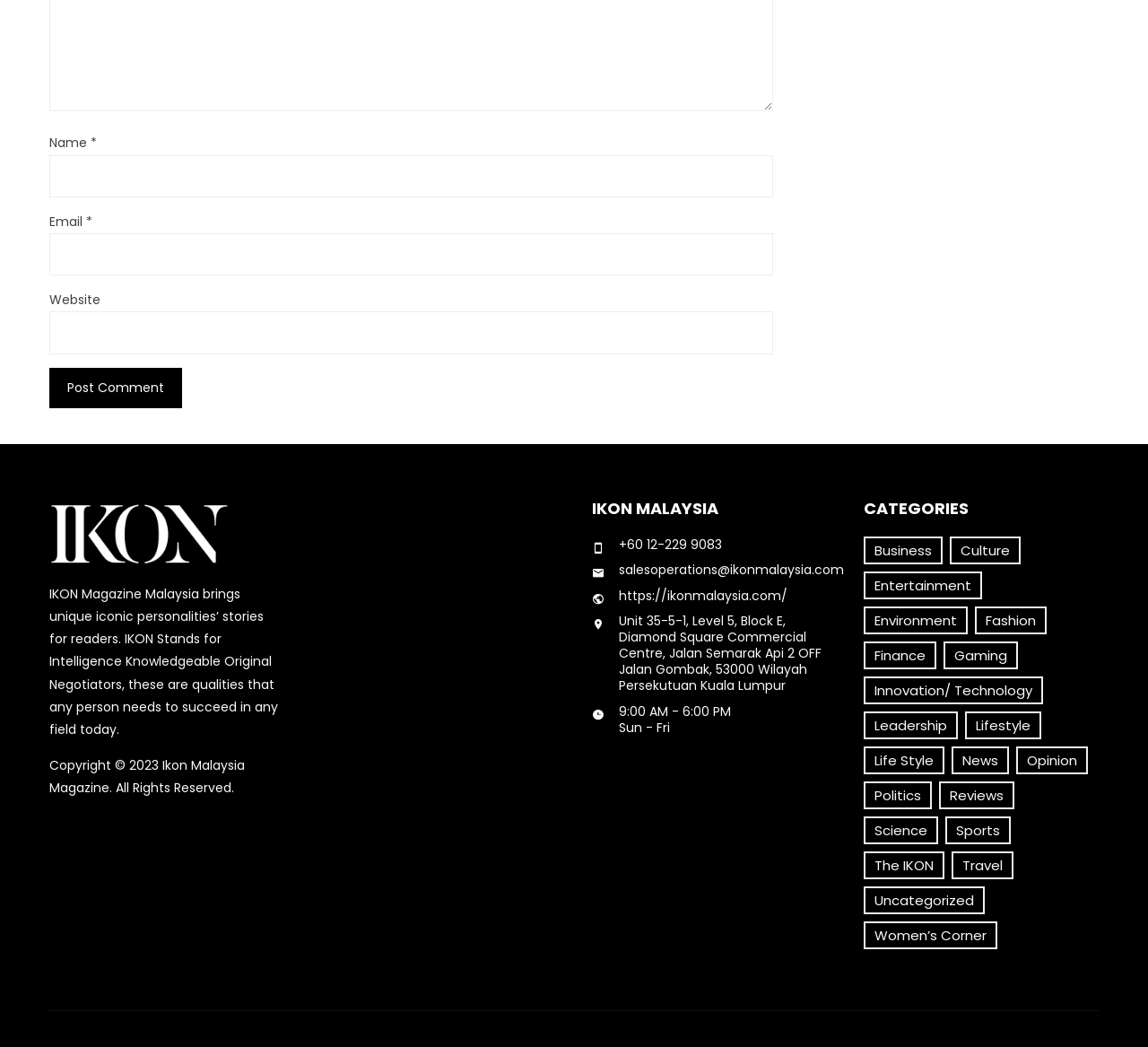Given the element description "Innovation/ Technology", identify the bounding box of the corresponding UI element.

[0.752, 0.646, 0.908, 0.673]